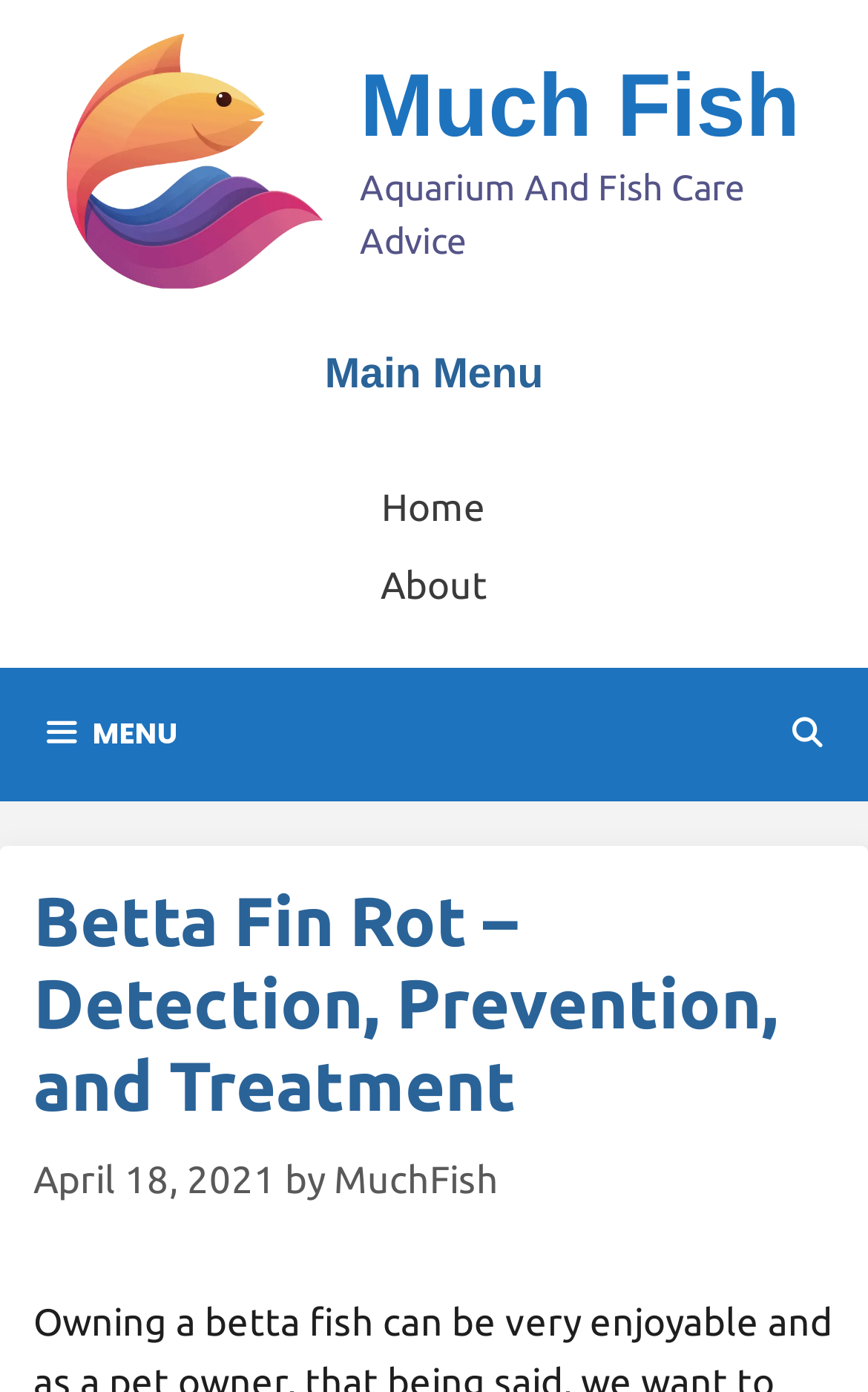Provide a short answer to the following question with just one word or phrase: What is the date of the latest article?

April 18, 2021